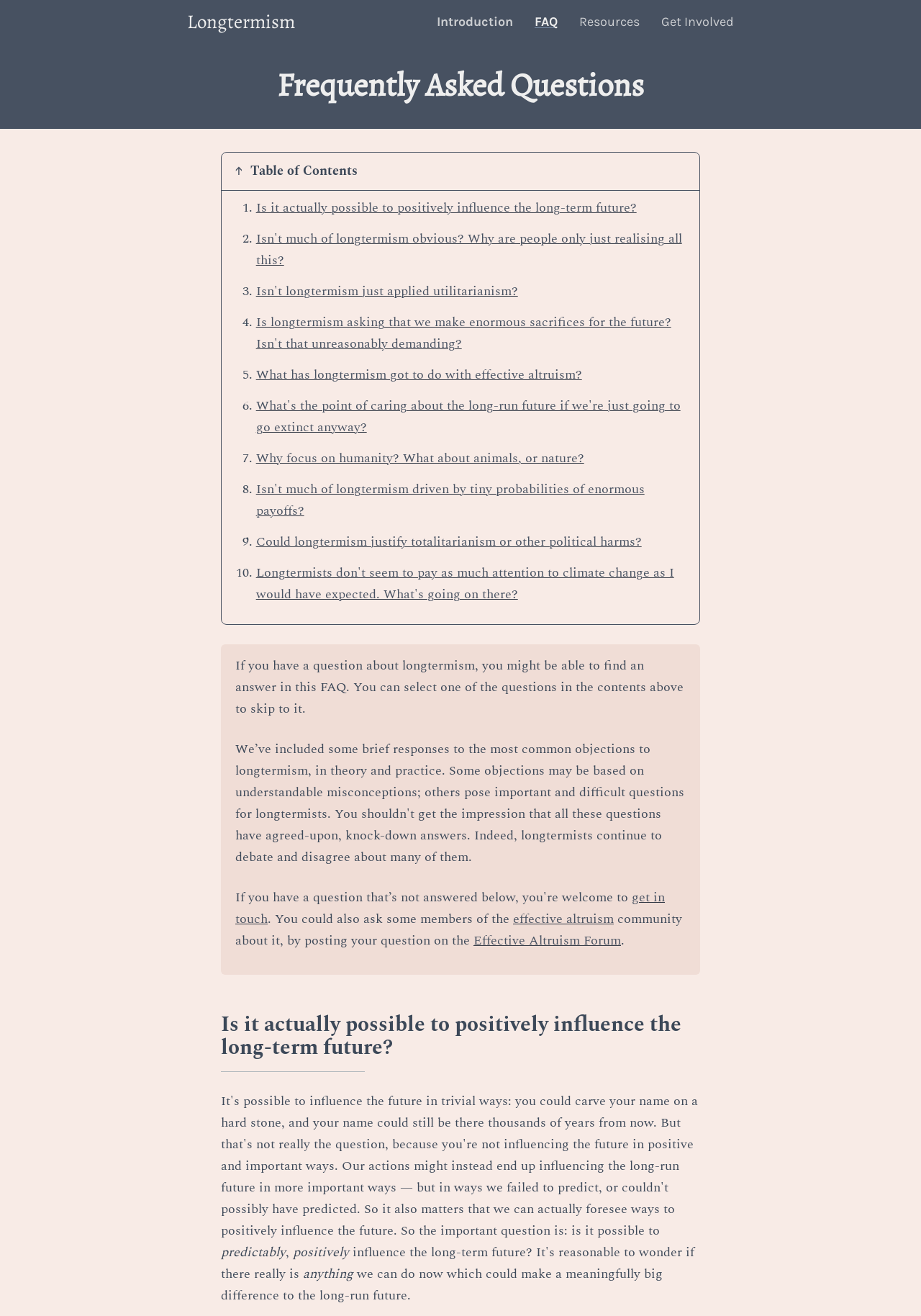Determine the bounding box coordinates of the clickable region to follow the instruction: "Get in touch with the longtermism community".

[0.255, 0.674, 0.722, 0.706]